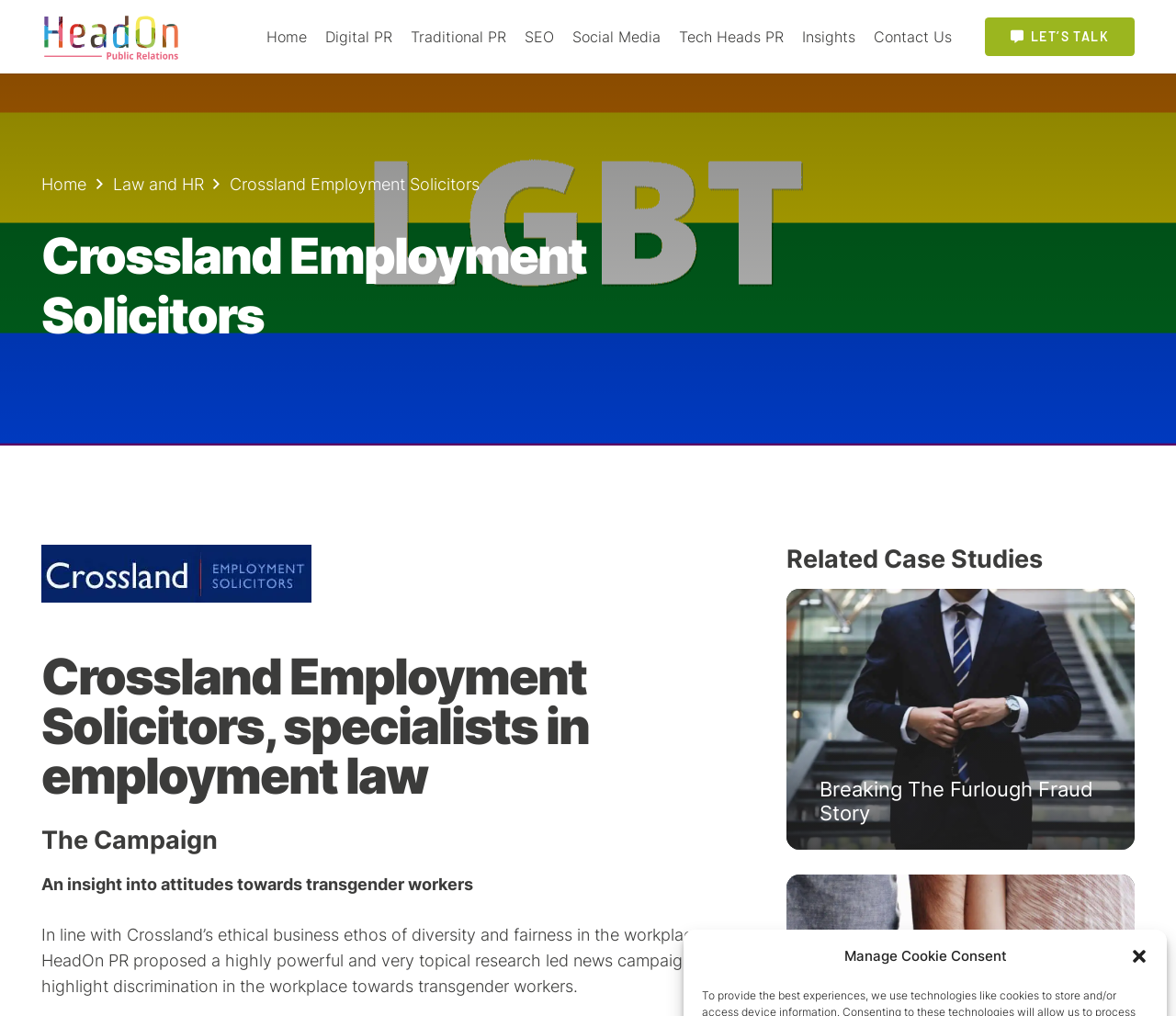Identify the bounding box coordinates for the region of the element that should be clicked to carry out the instruction: "Click on 'Breaking The Furlough Fraud Story' case study". The bounding box coordinates should be four float numbers between 0 and 1, i.e., [left, top, right, bottom].

[0.669, 0.58, 0.965, 0.837]